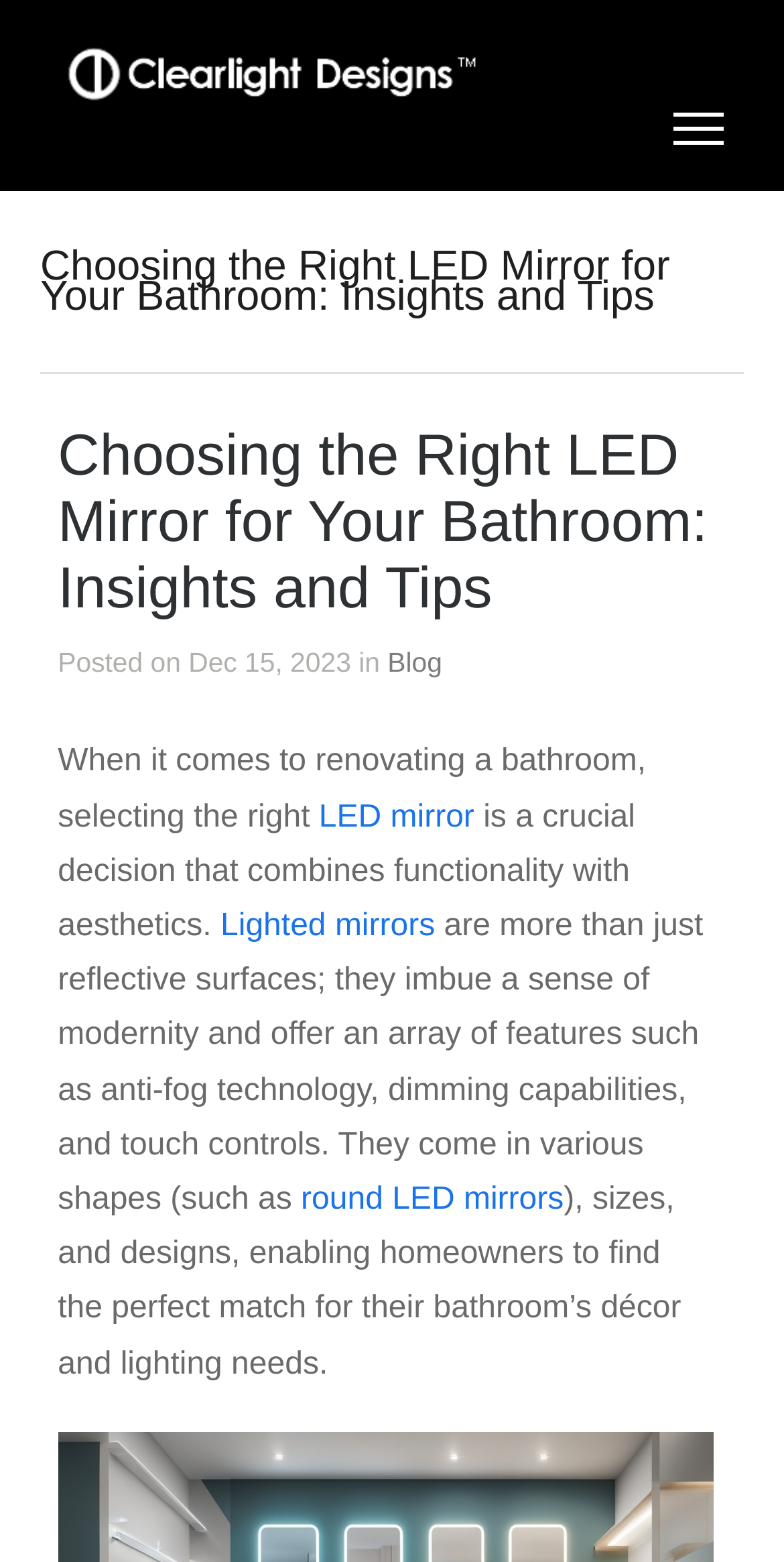Please find the top heading of the webpage and generate its text.

Choosing the Right LED Mirror for Your Bathroom: Insights and Tips